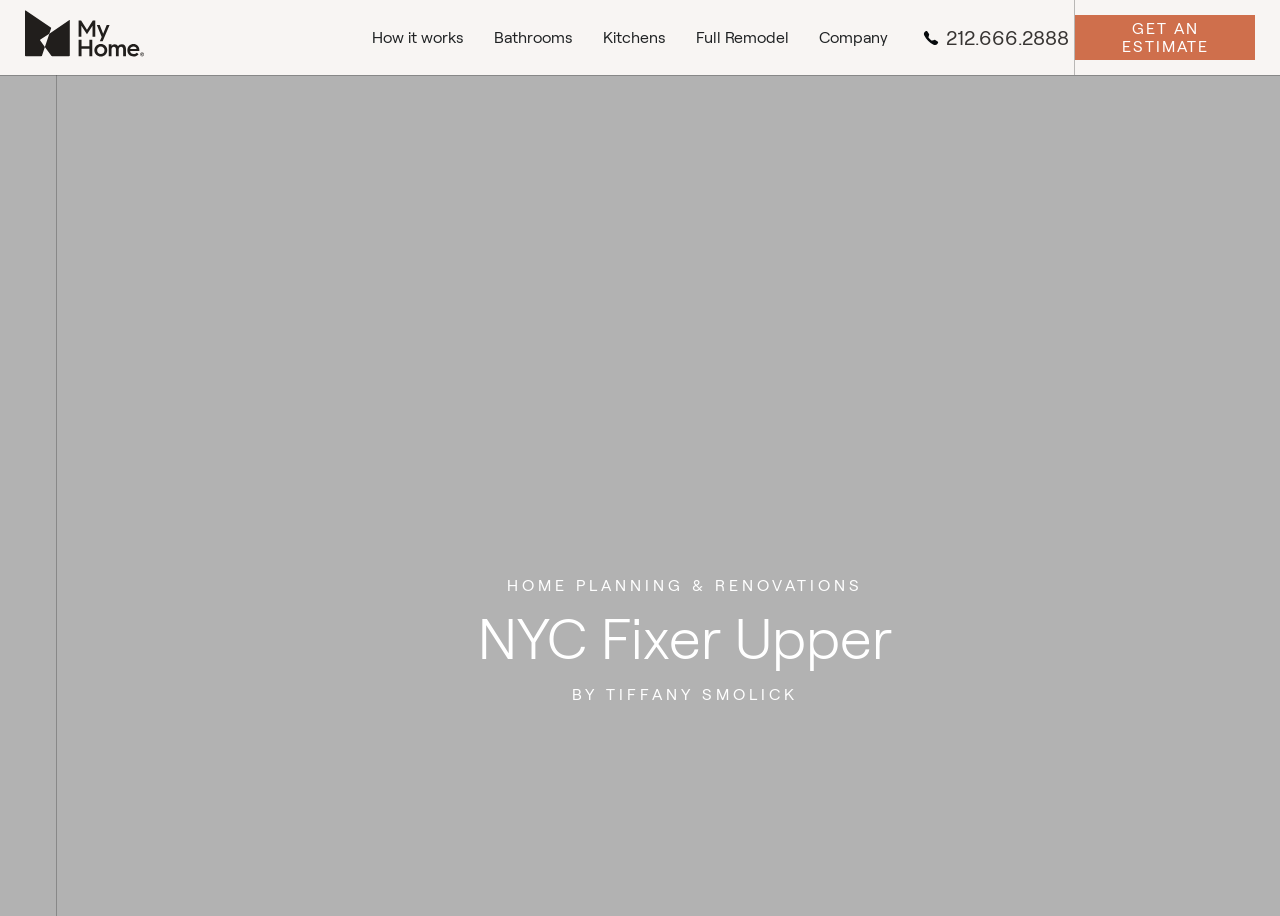Respond to the question below with a concise word or phrase:
What can I do on this webpage?

Get an estimate